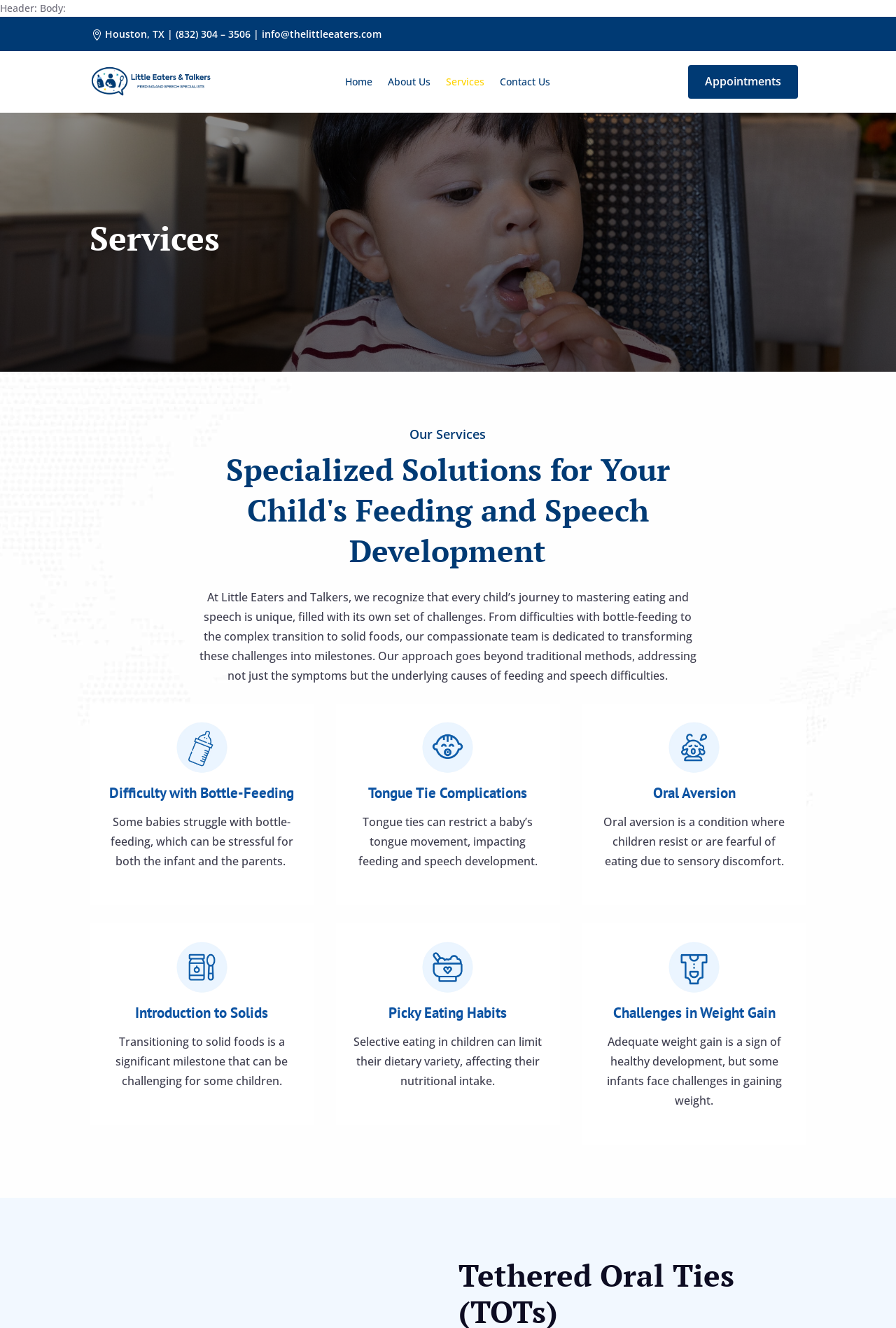Please reply with a single word or brief phrase to the question: 
What is the main focus of Little Eaters and Talkers?

Feeding and speech development